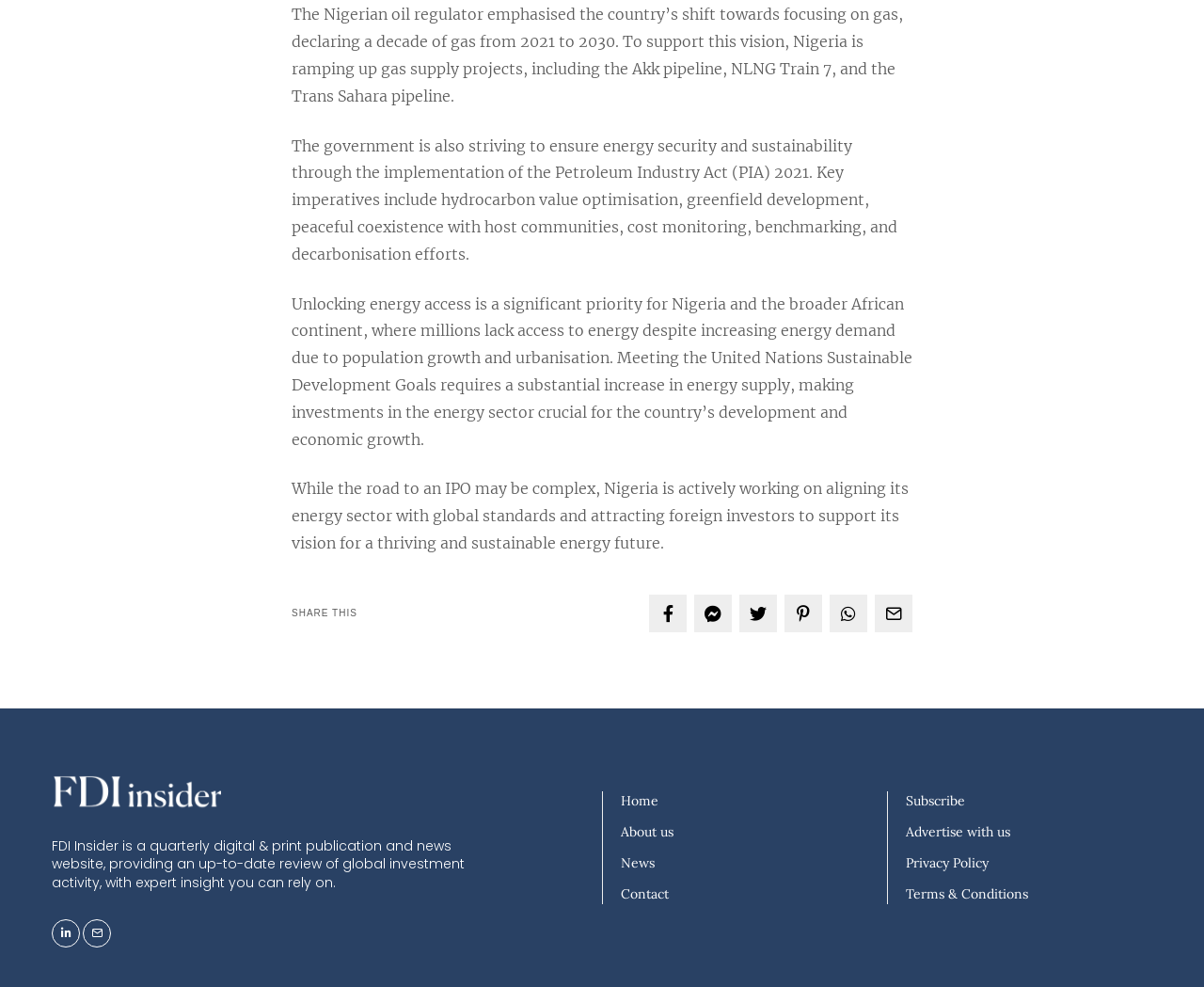Locate the bounding box coordinates of the clickable part needed for the task: "Read about the news".

[0.516, 0.865, 0.544, 0.882]